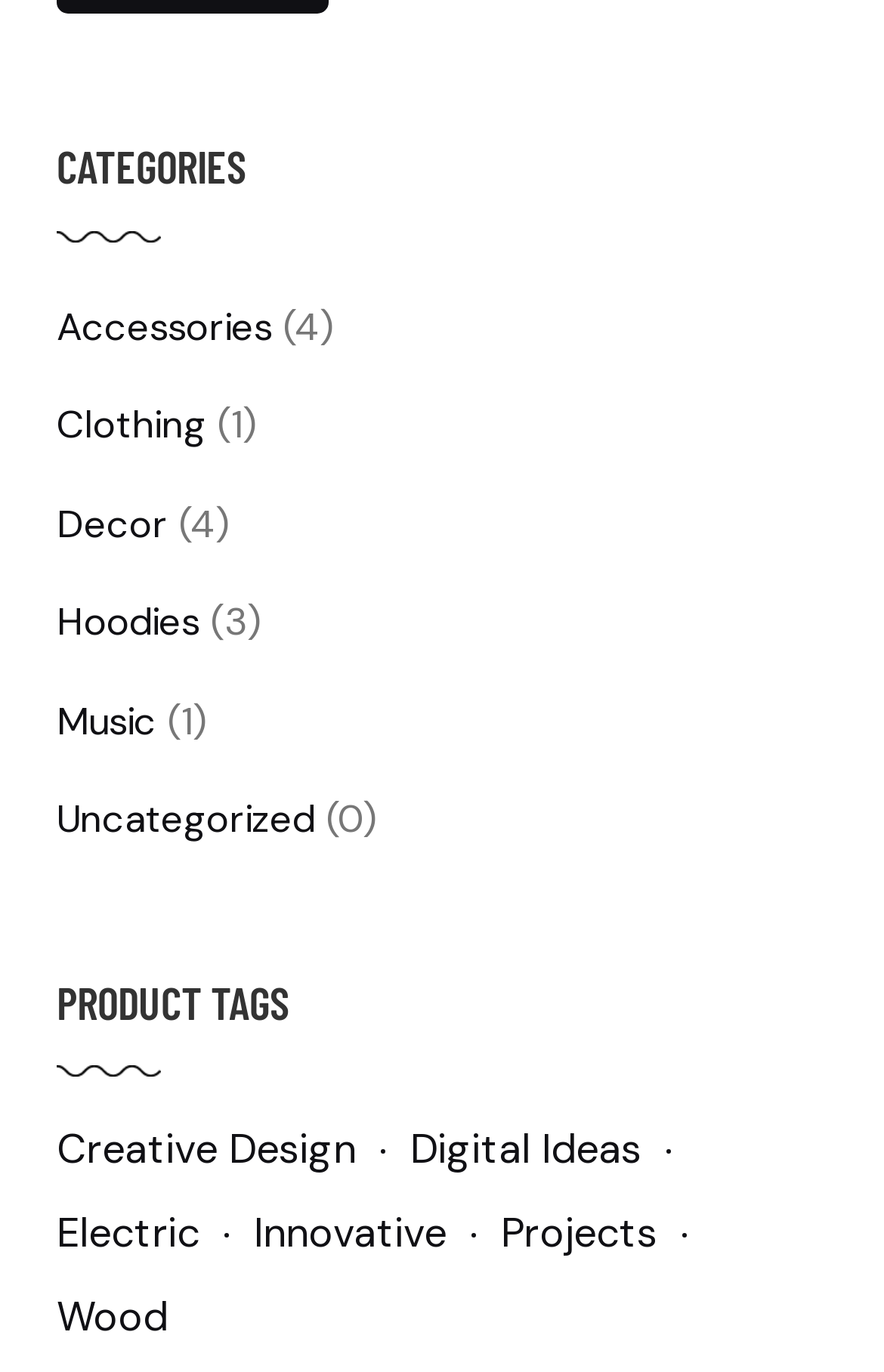For the given element description Electric, determine the bounding box coordinates of the UI element. The coordinates should follow the format (top-left x, top-left y, bottom-right x, bottom-right y) and be within the range of 0 to 1.

[0.064, 0.868, 0.251, 0.929]